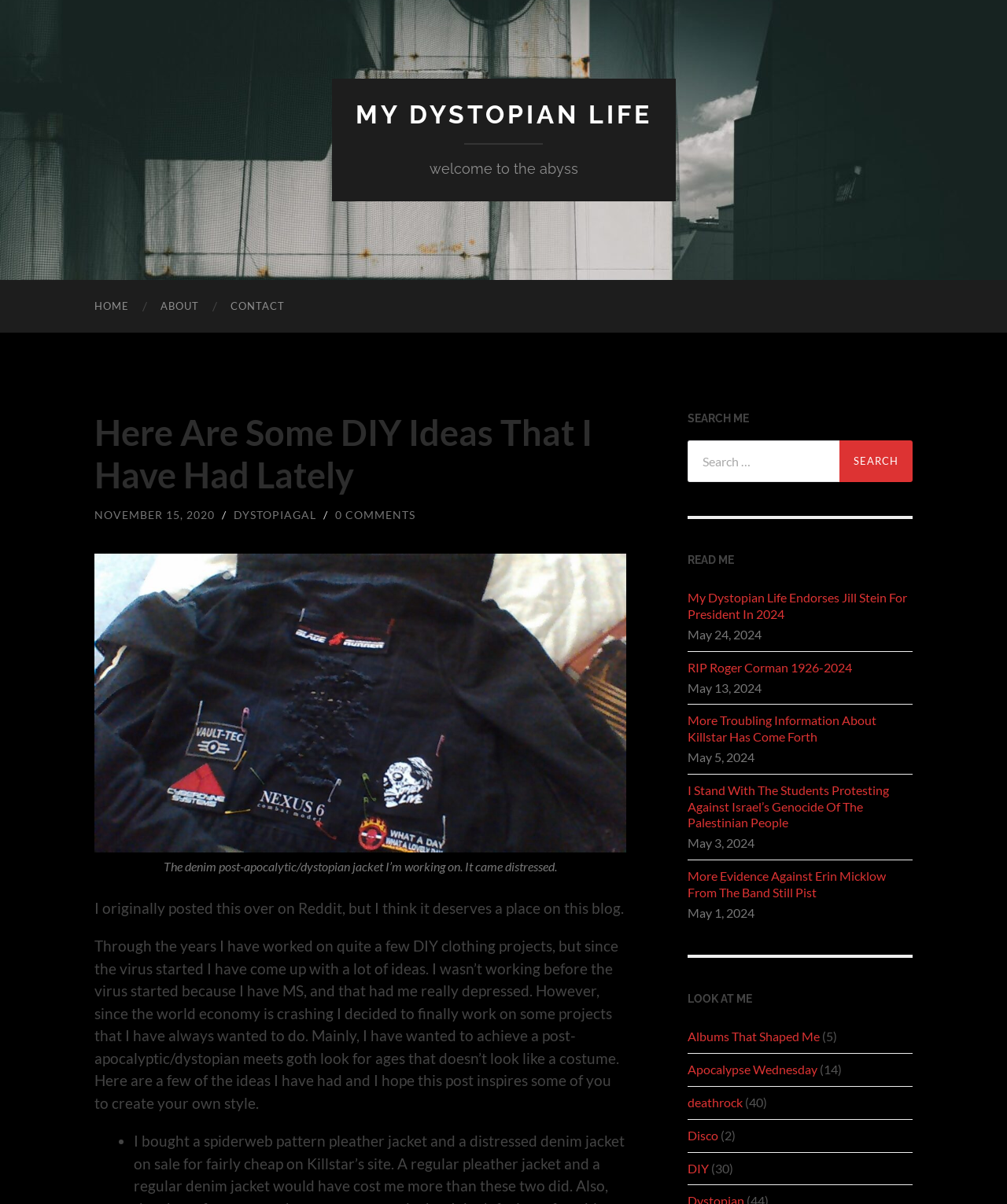What is the theme of the DIY projects?
Provide a detailed and extensive answer to the question.

Based on the text, the author mentions that they have been working on DIY clothing projects, and they want to achieve a post-apocalyptic/dystopian meets goth look that doesn't look like a costume. This suggests that the theme of the DIY projects is post-apocalyptic/dystopian.